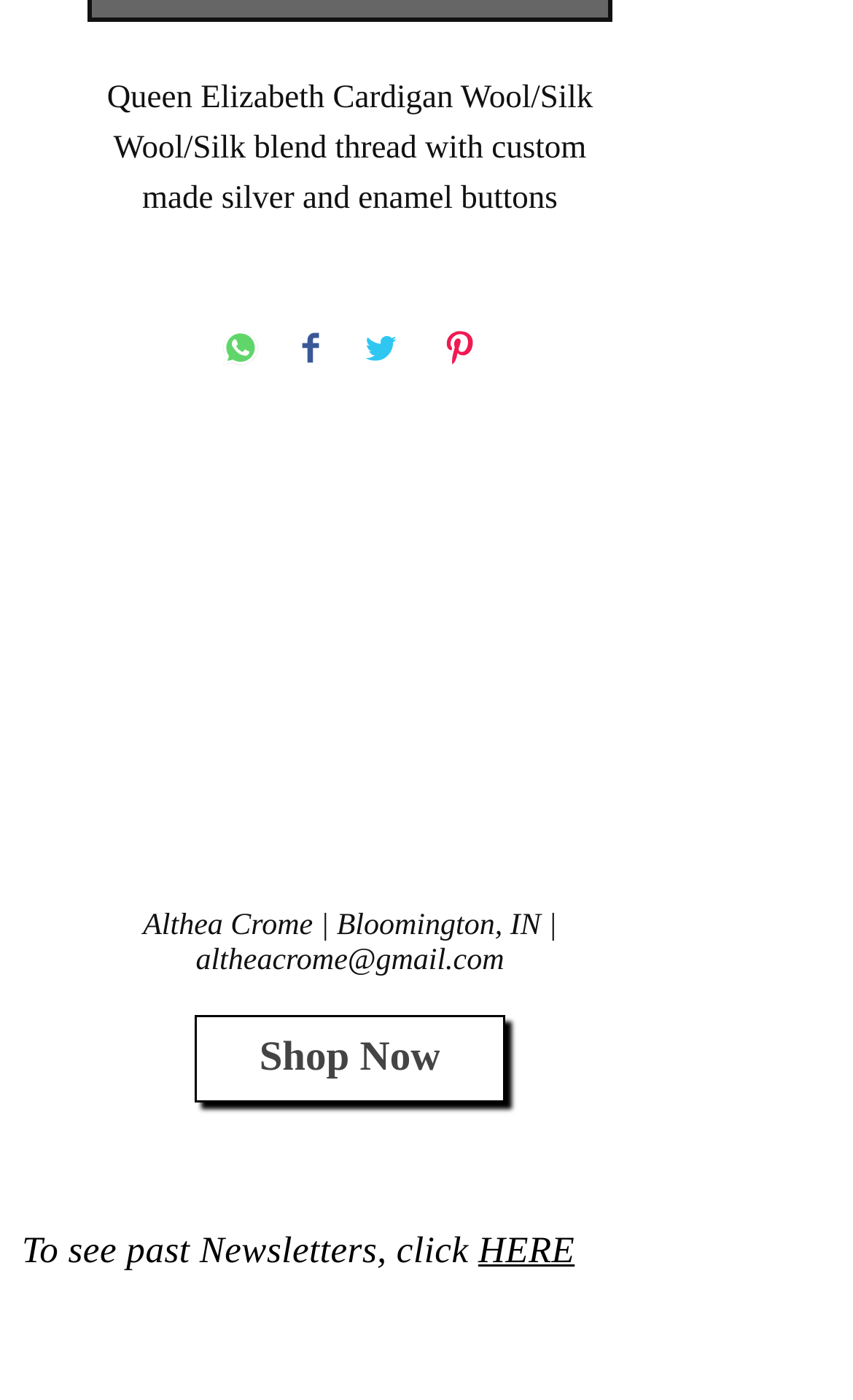Please give a short response to the question using one word or a phrase:
What is the year the Queen Elizabeth Pattern was revised?

2019